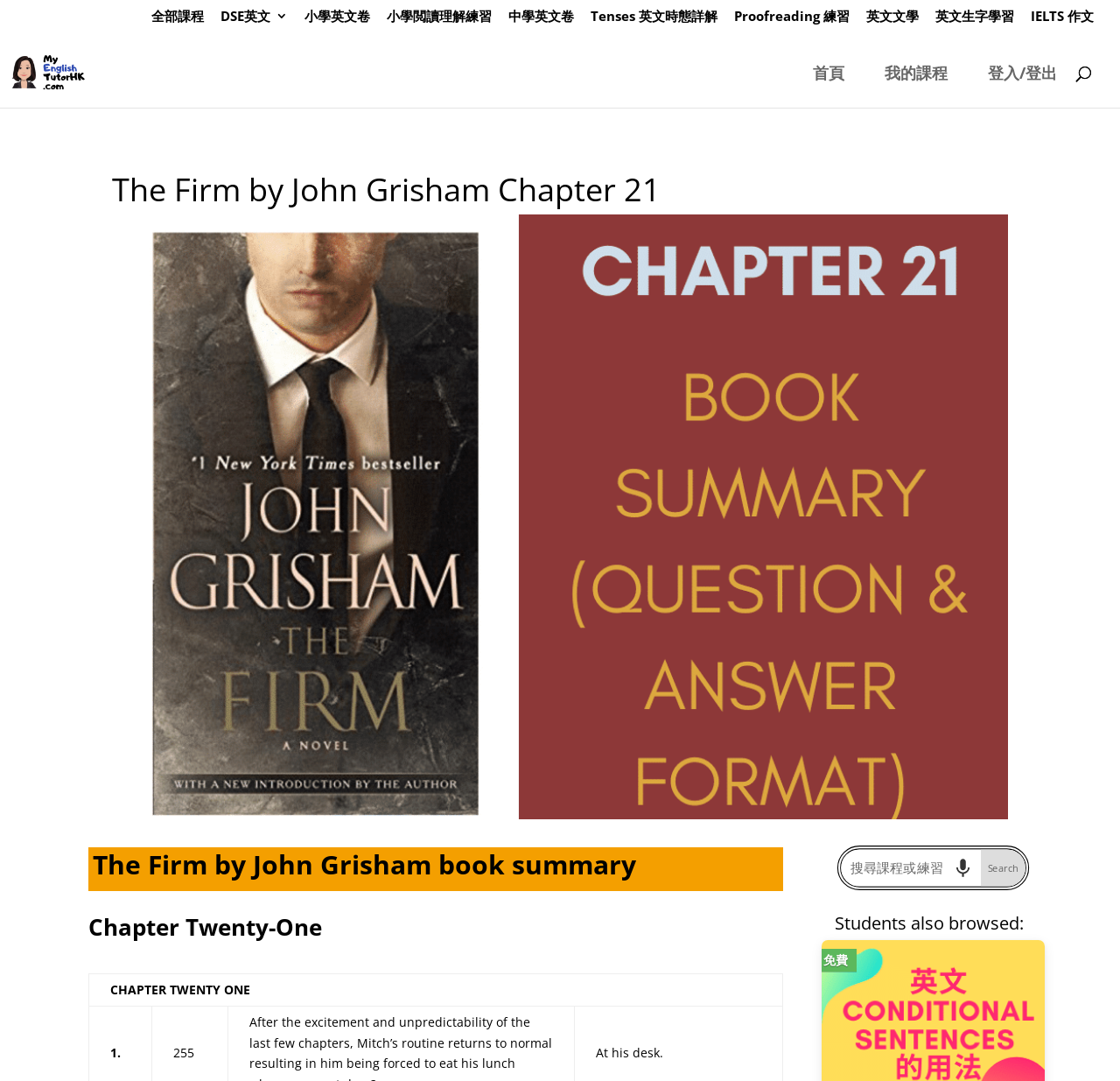Please respond in a single word or phrase: 
What is the title of the current chapter?

Chapter Twenty-One